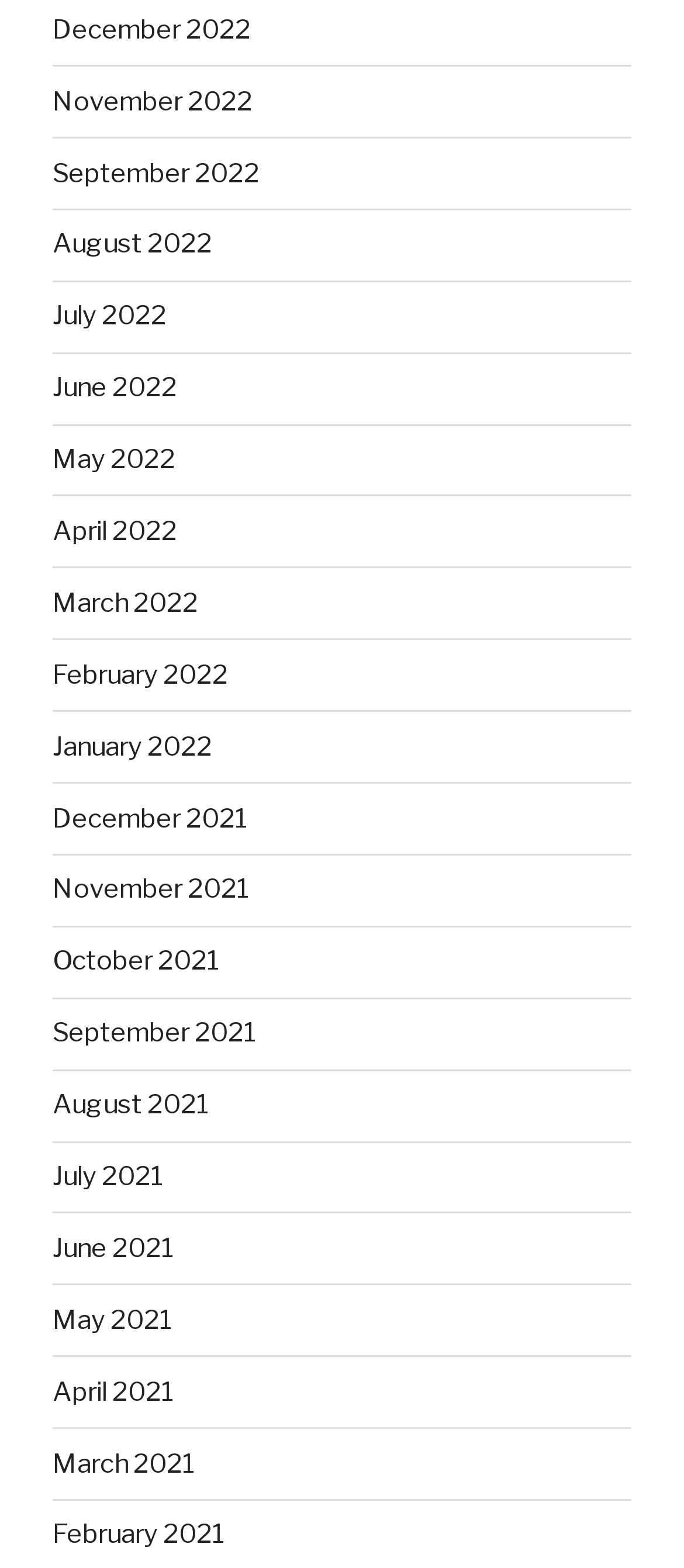Identify the bounding box coordinates of the section to be clicked to complete the task described by the following instruction: "view November 2021". The coordinates should be four float numbers between 0 and 1, formatted as [left, top, right, bottom].

[0.077, 0.557, 0.367, 0.577]